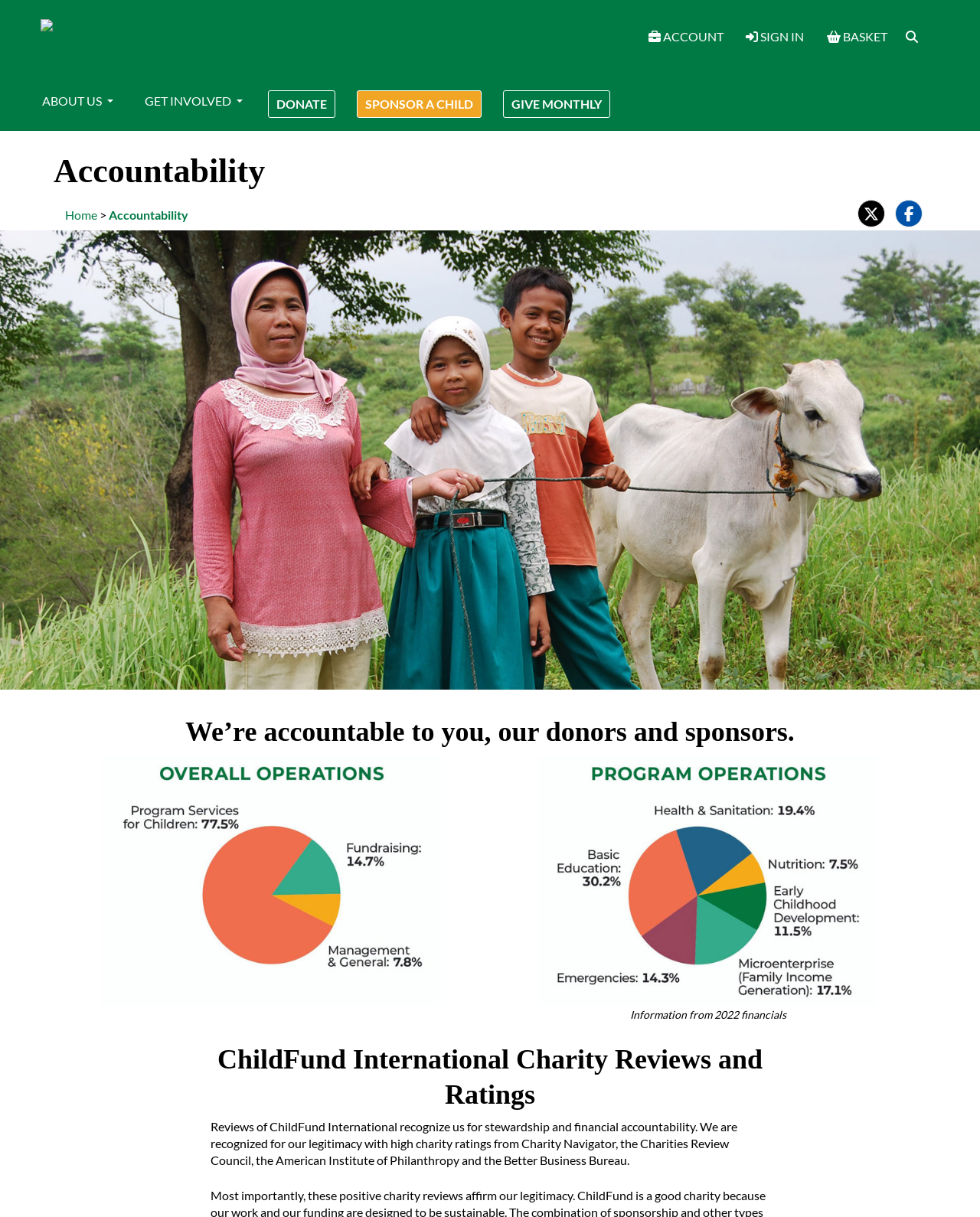Locate the UI element described by Sponsor a Child and provide its bounding box coordinates. Use the format (top-left x, top-left y, bottom-right x, bottom-right y) with all values as floating point numbers between 0 and 1.

[0.364, 0.074, 0.492, 0.097]